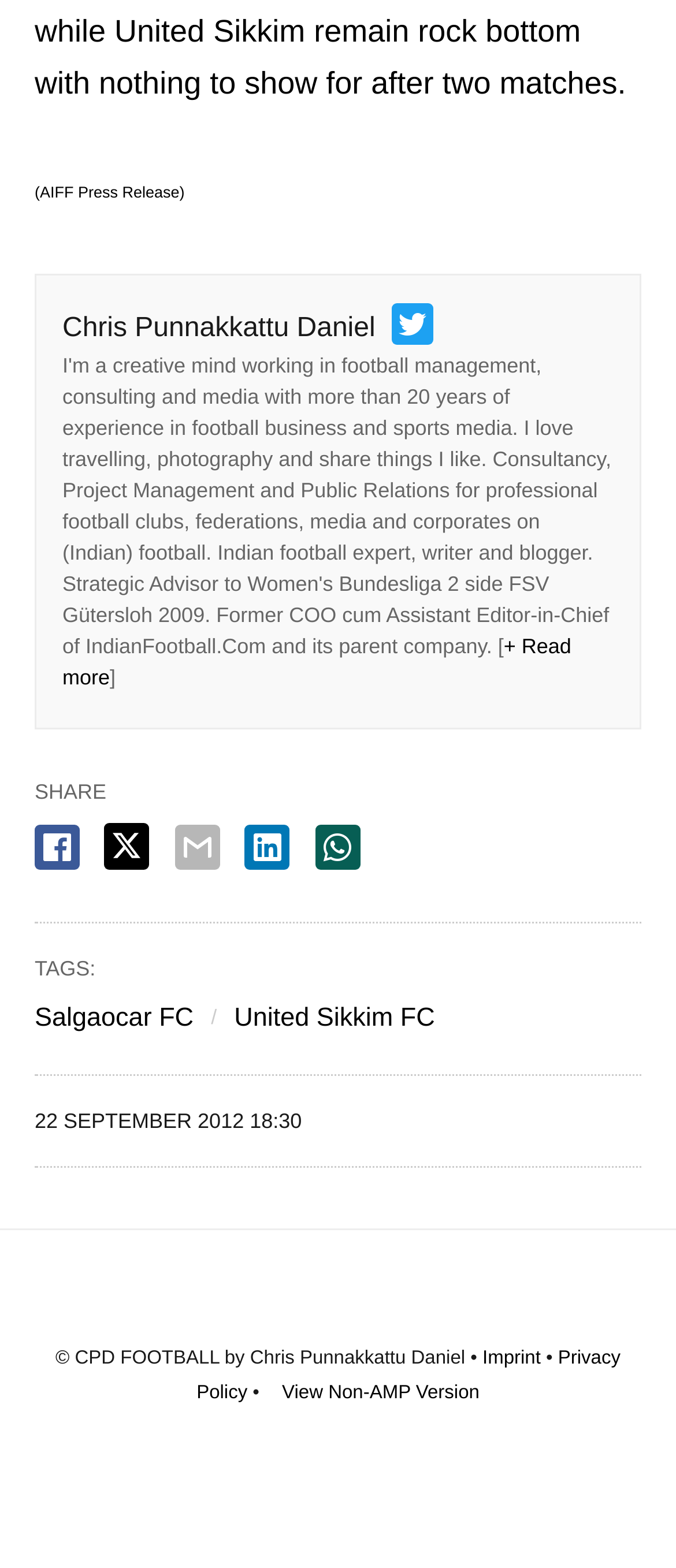Locate the bounding box coordinates of the area where you should click to accomplish the instruction: "View imprint".

[0.714, 0.86, 0.8, 0.873]